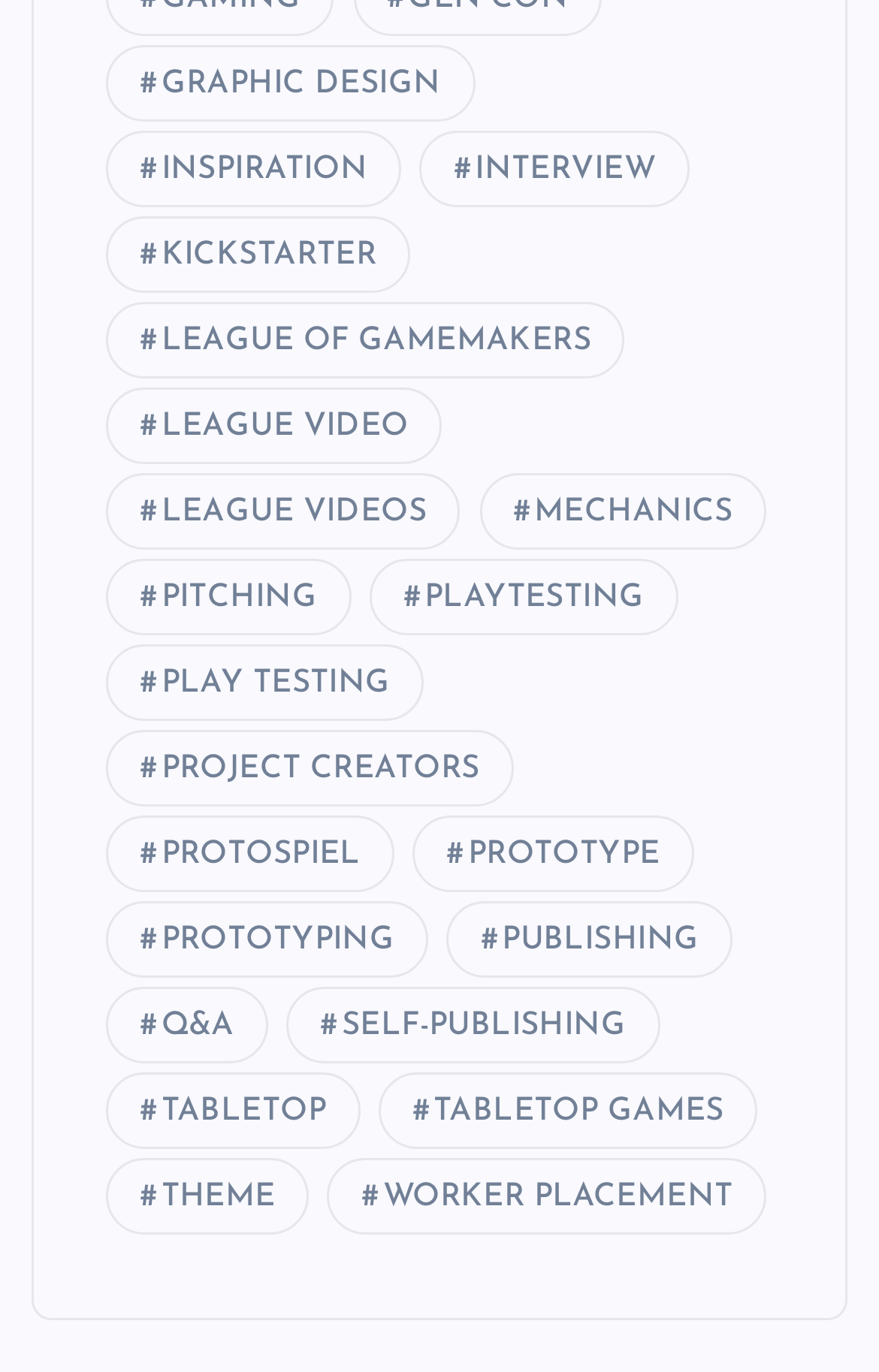Point out the bounding box coordinates of the section to click in order to follow this instruction: "Learn about game mechanics".

[0.545, 0.345, 0.873, 0.401]